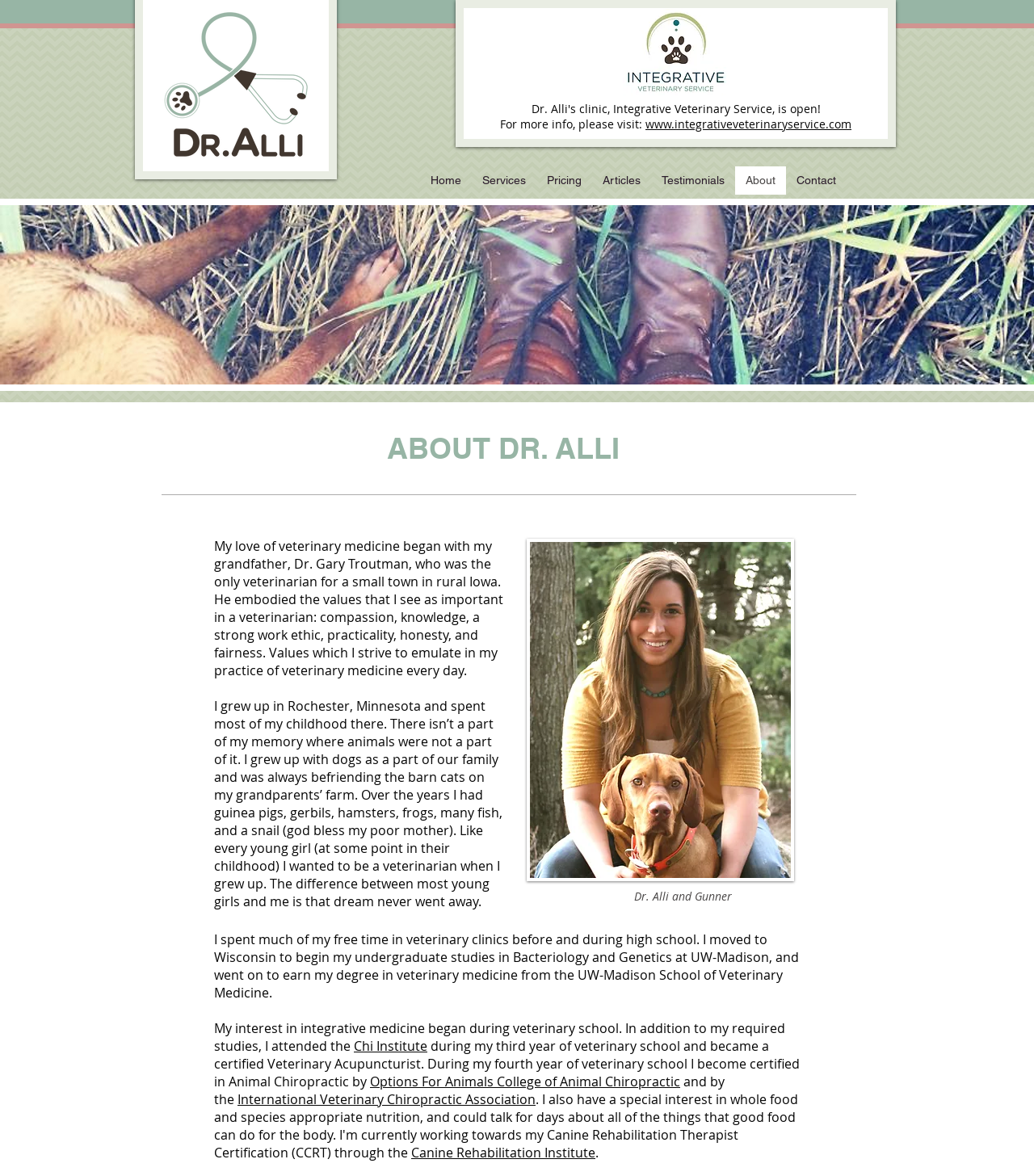Locate the bounding box coordinates of the area where you should click to accomplish the instruction: "Read more about Dr. Alli's background".

[0.207, 0.457, 0.487, 0.578]